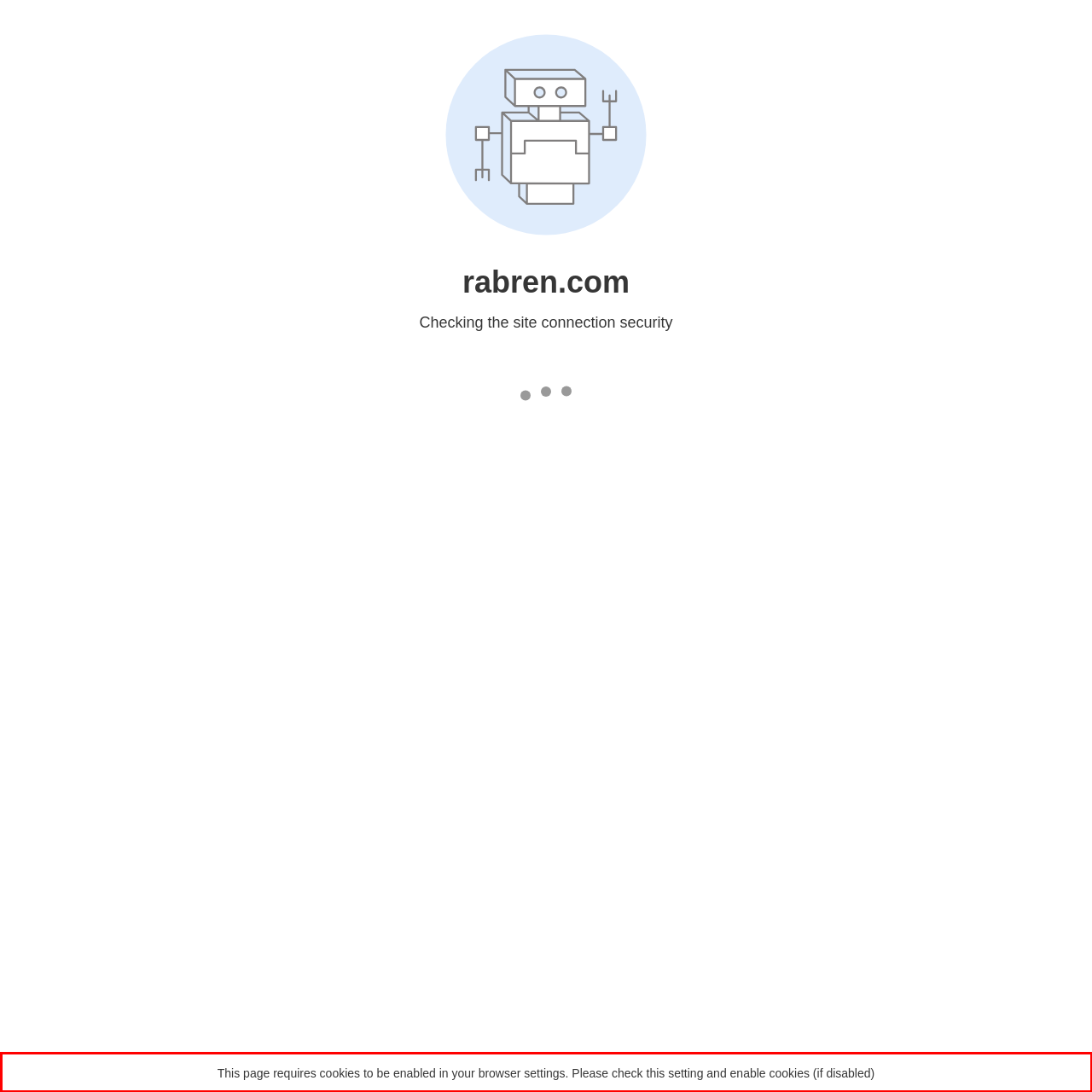Look at the webpage screenshot and recognize the text inside the red bounding box.

This page requires cookies to be enabled in your browser settings. Please check this setting and enable cookies (if disabled)